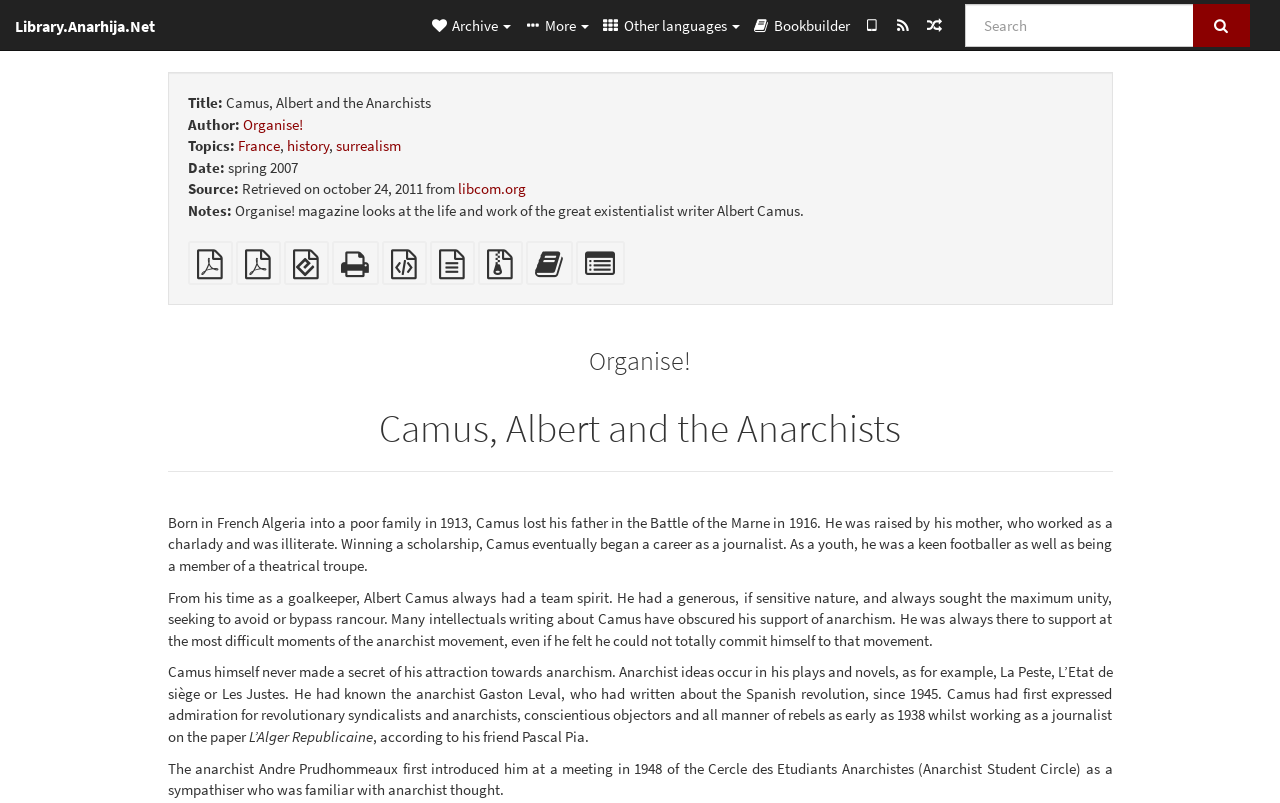Respond to the following question with a brief word or phrase:
What is the source of the article?

libcom.org